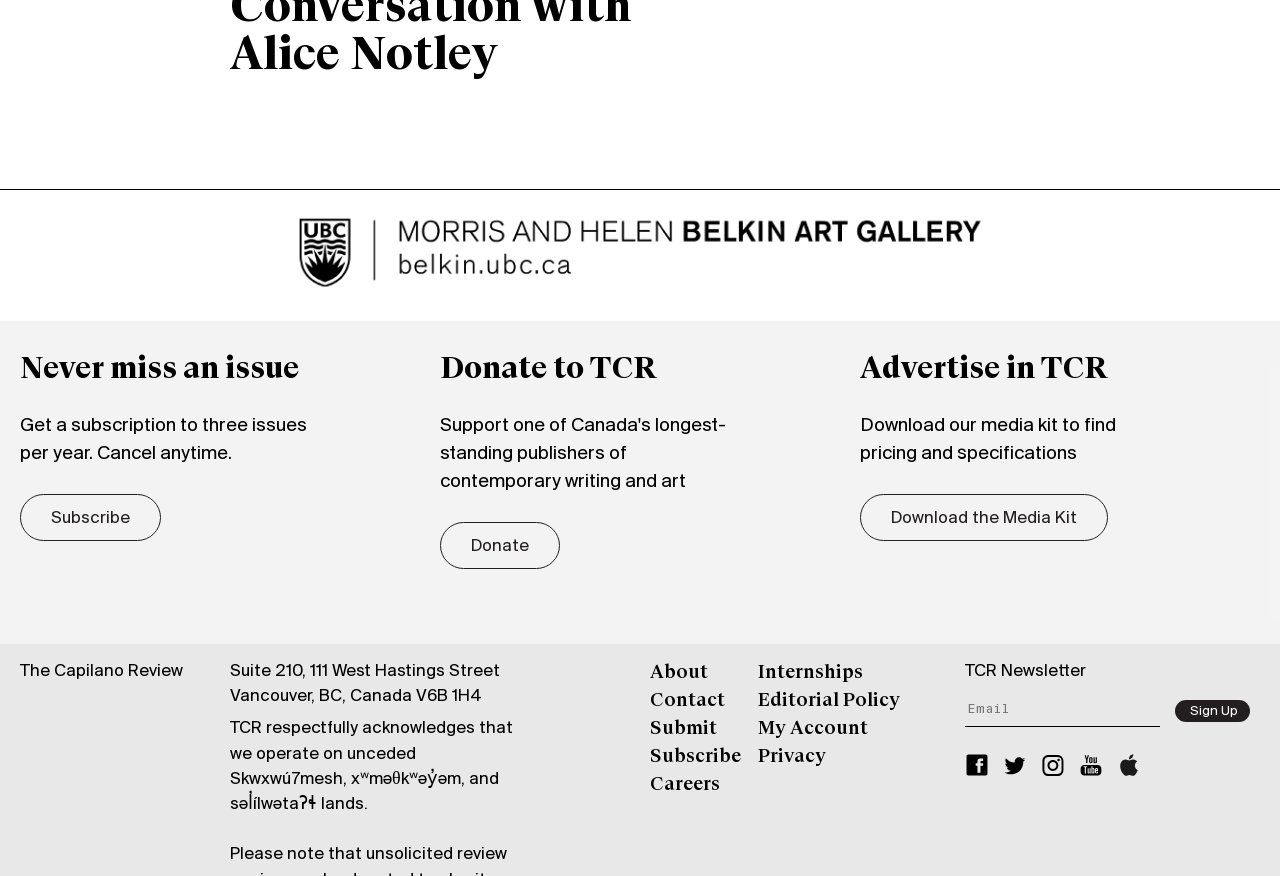Please answer the following question as detailed as possible based on the image: 
What is the purpose of the 'Donate' link?

I inferred the answer by looking at the heading element that says 'Donate to TCR' which is located near the 'Donate' link, suggesting that the link is for donating to The Capilano Review.